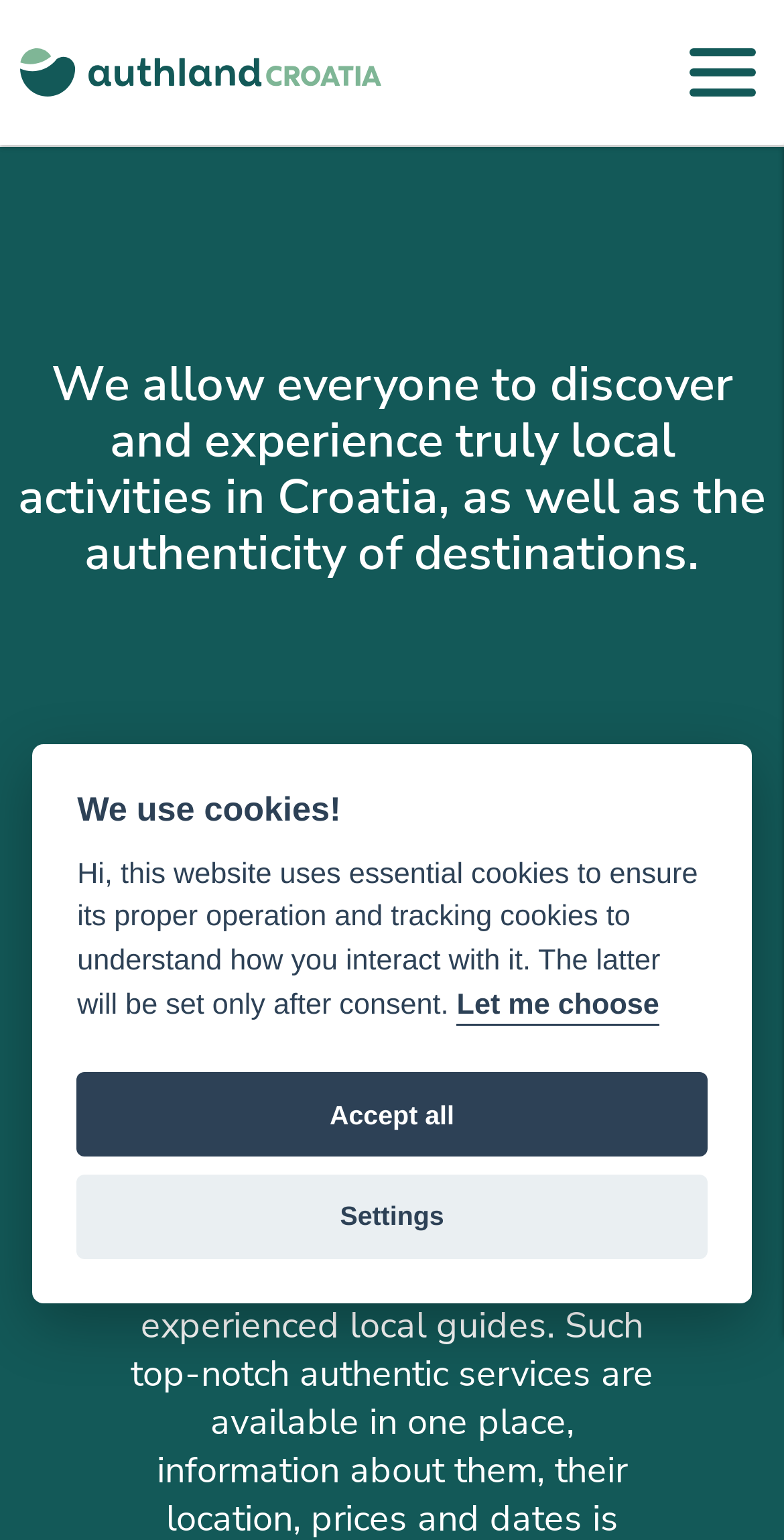Provide a short, one-word or phrase answer to the question below:
What can users do on Authland?

Book local experiences